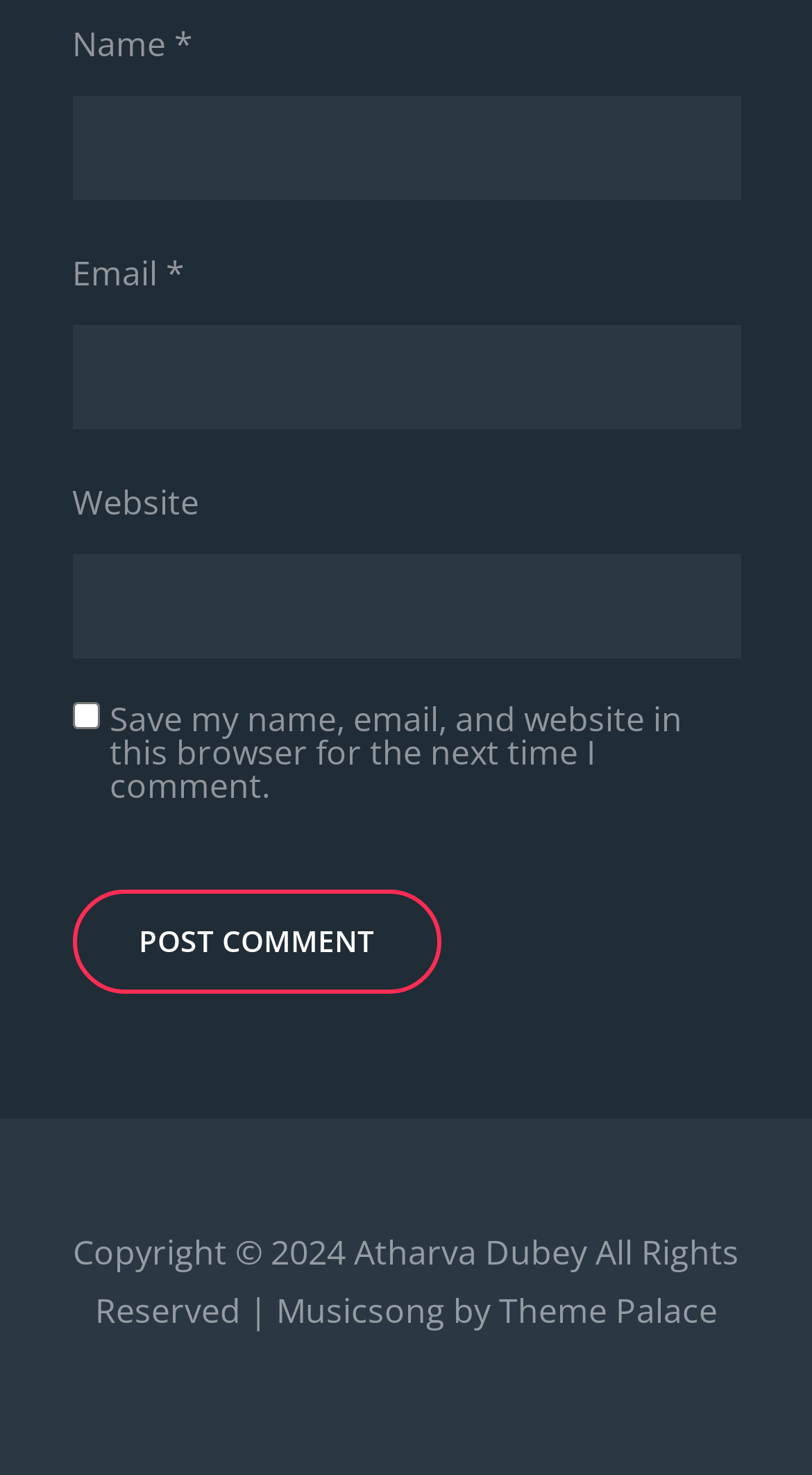Provide the bounding box coordinates for the UI element that is described by this text: "parent_node: Website name="url"". The coordinates should be in the form of four float numbers between 0 and 1: [left, top, right, bottom].

[0.088, 0.375, 0.912, 0.446]